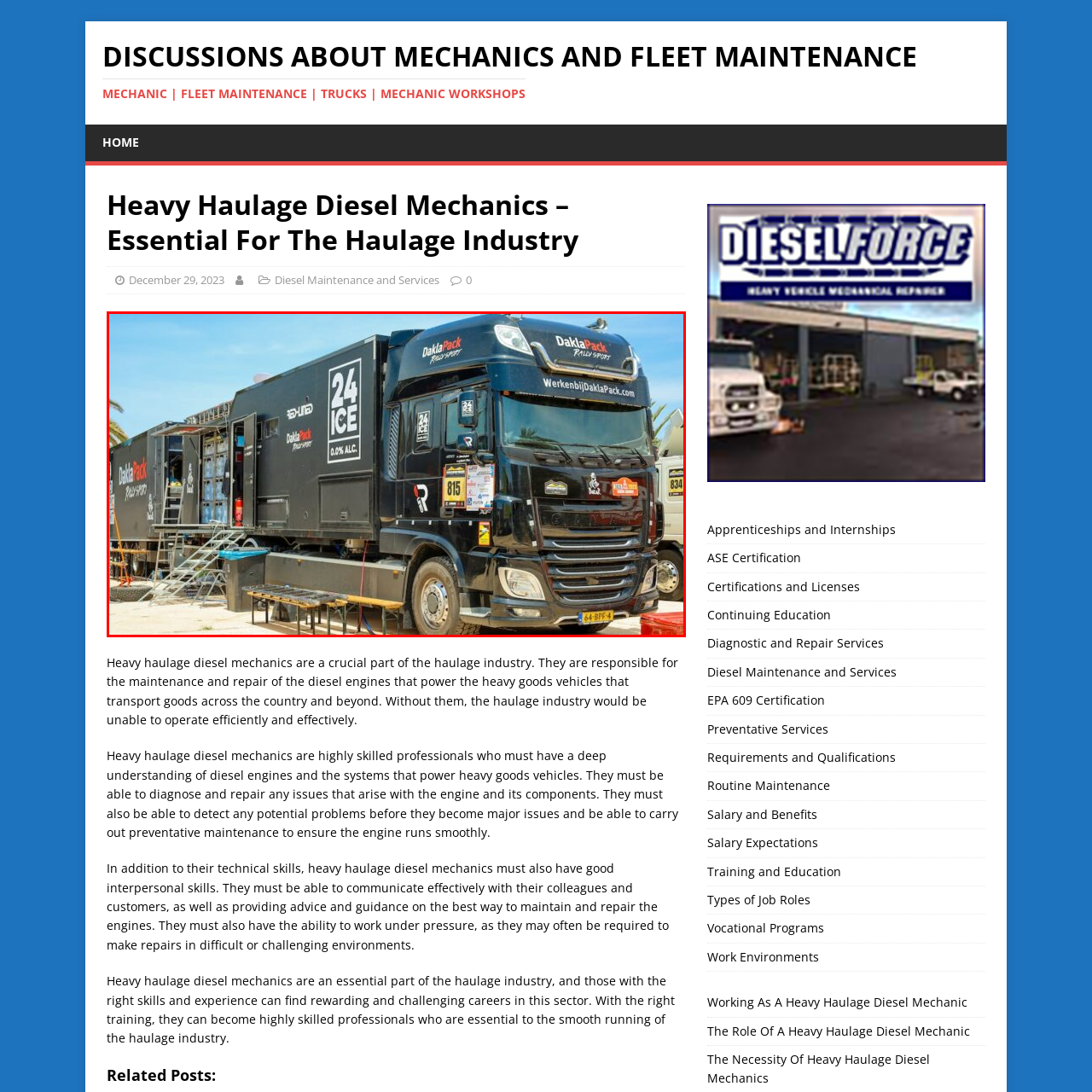Examine the portion of the image marked by the red rectangle, What type of event is the truck likely operating in? Answer concisely using a single word or phrase.

Motorsport event